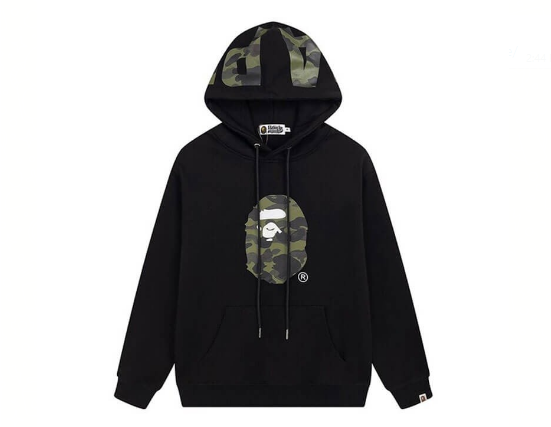Compose an extensive description of the image.

The image features a stylish black hoodie prominently showcasing a camo design and the iconic logo of a popular streetwear brand. The hoodie is characterized by an oversized fit, enhancing comfort while seamlessly merging fashion with casual wear. The hood itself stands out with a distinctive camouflage pattern, adding a unique touch to its overall aesthetic. This design reflects contemporary street fashion trends, particularly appealing to those who value both comfort and style in their wardrobe. The central feature of the hoodie is its bold logo, which is an emblematic representation of the brand, making it a statement piece for any fashion enthusiast.